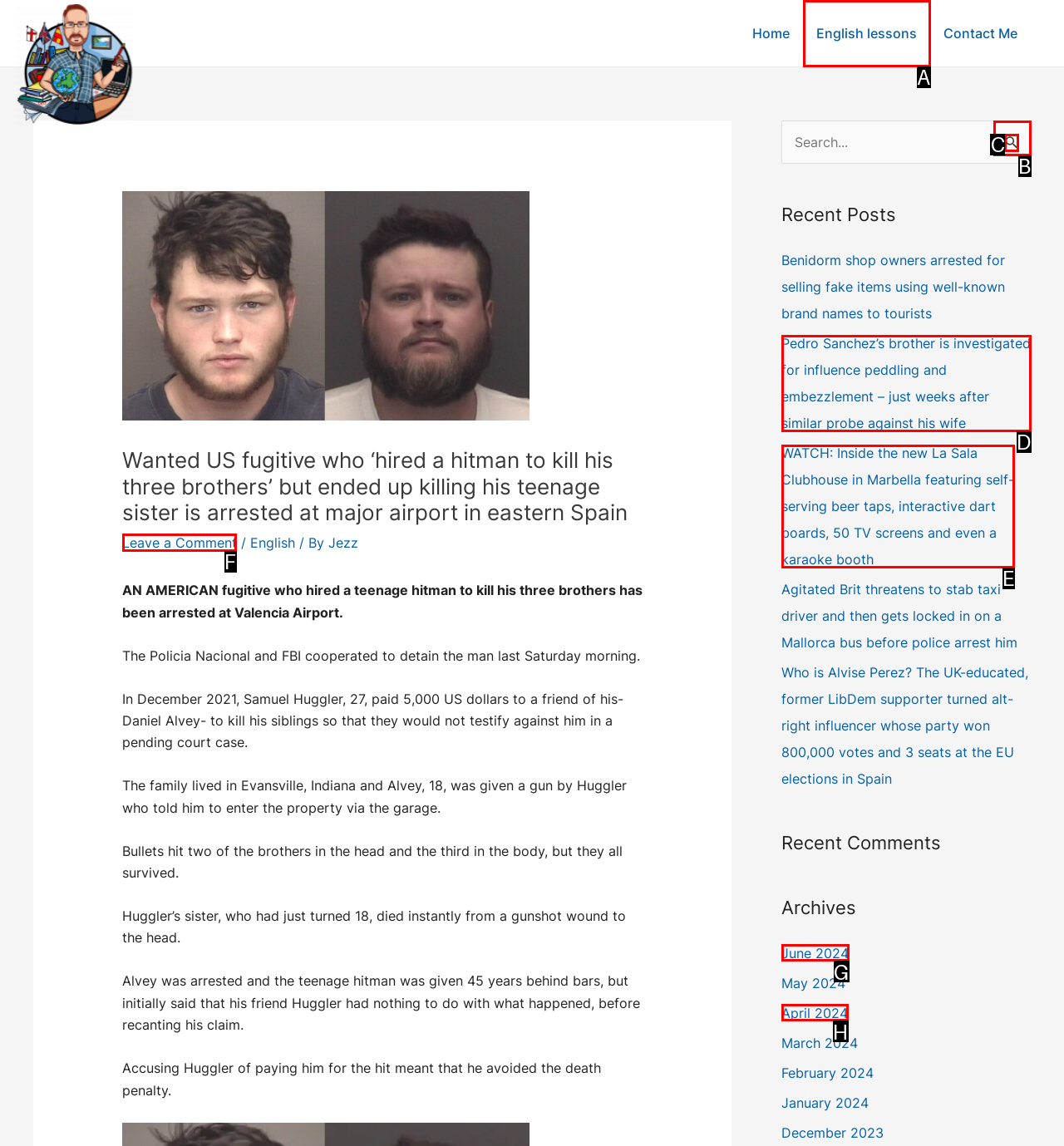Indicate which HTML element you need to click to complete the task: Leave a comment. Provide the letter of the selected option directly.

F